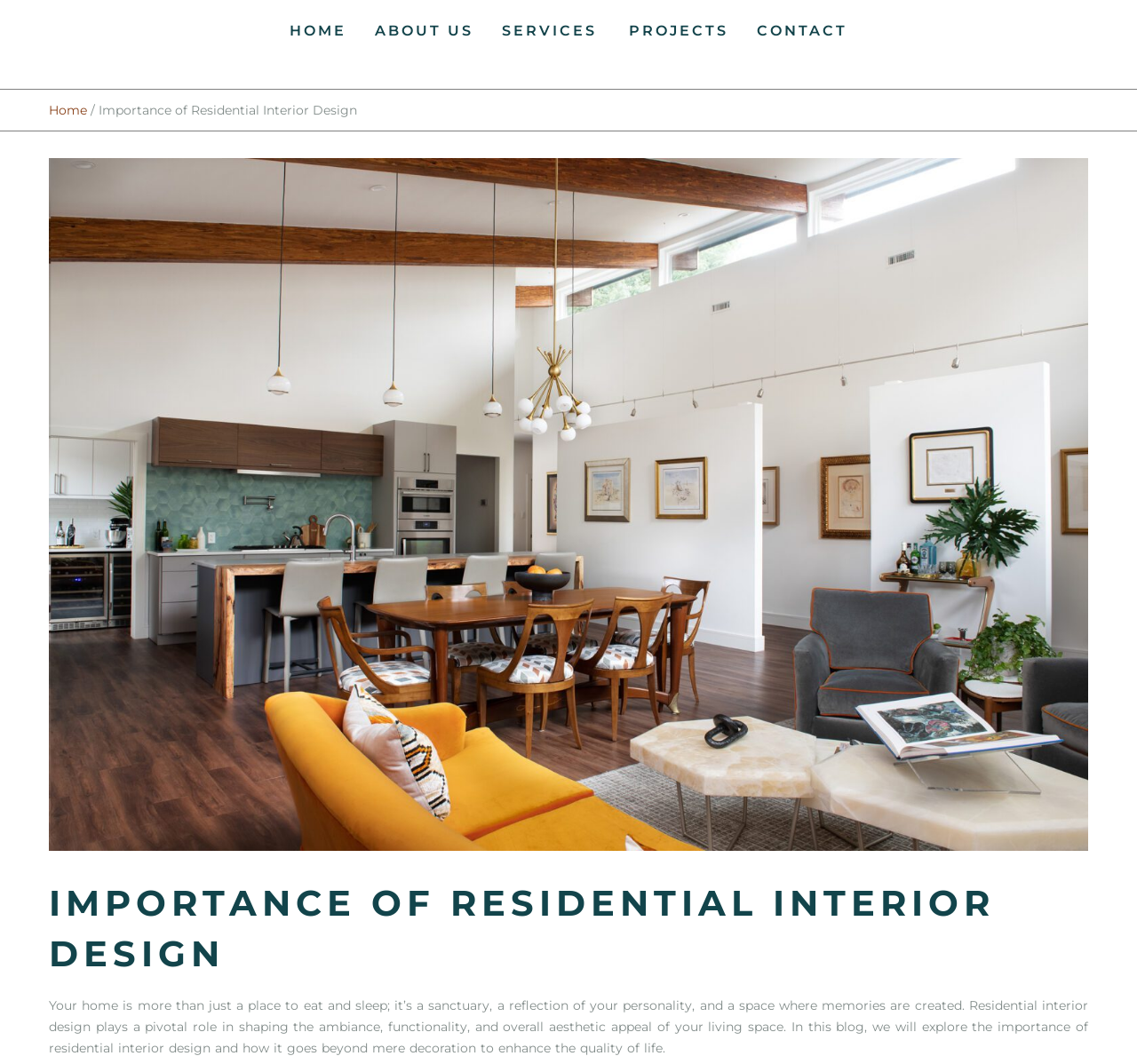Extract the bounding box of the UI element described as: "Presets Free Download".

None